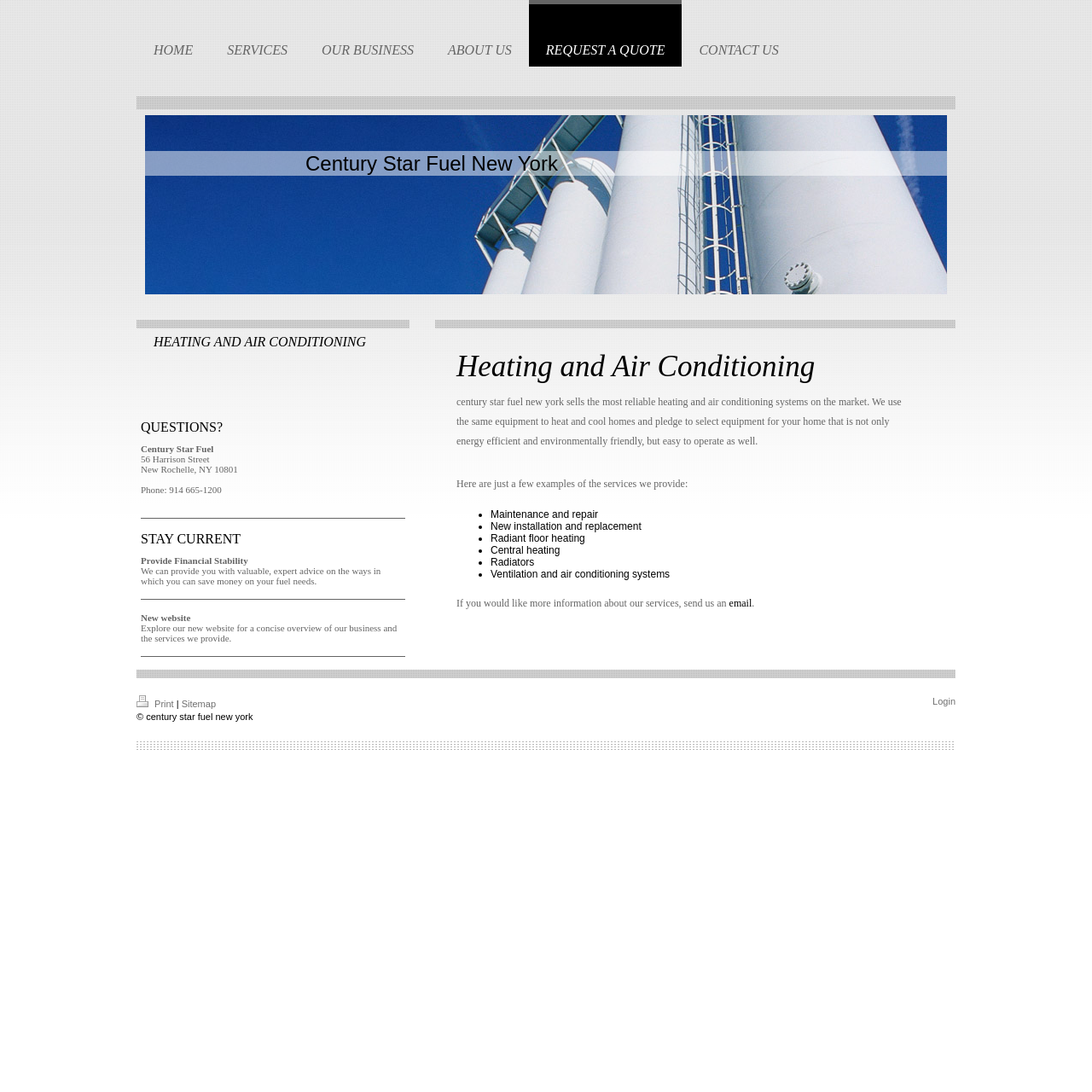Offer a detailed account of what is visible on the webpage.

The webpage is about Century Star Fuel New York, a company that provides heating and air conditioning services. At the top, there is a navigation menu with six links: HOME, SERVICES, OUR BUSINESS, ABOUT US, REQUEST A QUOTE, and CONTACT US. Below the menu, there is a logo with the company name "Century Star Fuel New York" written in text.

The main content of the page is divided into several sections. The first section has a heading "Heating and Air Conditioning" and a paragraph of text that describes the company's services, including the types of equipment they use and their commitment to energy efficiency and environmental friendliness. Below this, there is a list of services provided, including maintenance and repair, new installation and replacement, radiant floor heating, central heating, radiators, and ventilation and air conditioning systems.

To the right of this section, there is a call-to-action to request more information about the company's services, with a link to send an email. Below this, there is a section with the company's contact information, including address, phone number, and a heading "QUESTIONS?".

Further down the page, there is a section with a heading "STAY CURRENT" that appears to be a blog or news section. There are several paragraphs of text that discuss topics such as financial stability and the company's new website.

At the very bottom of the page, there are several links, including "Print", "Sitemap", and "Login", as well as a copyright notice.